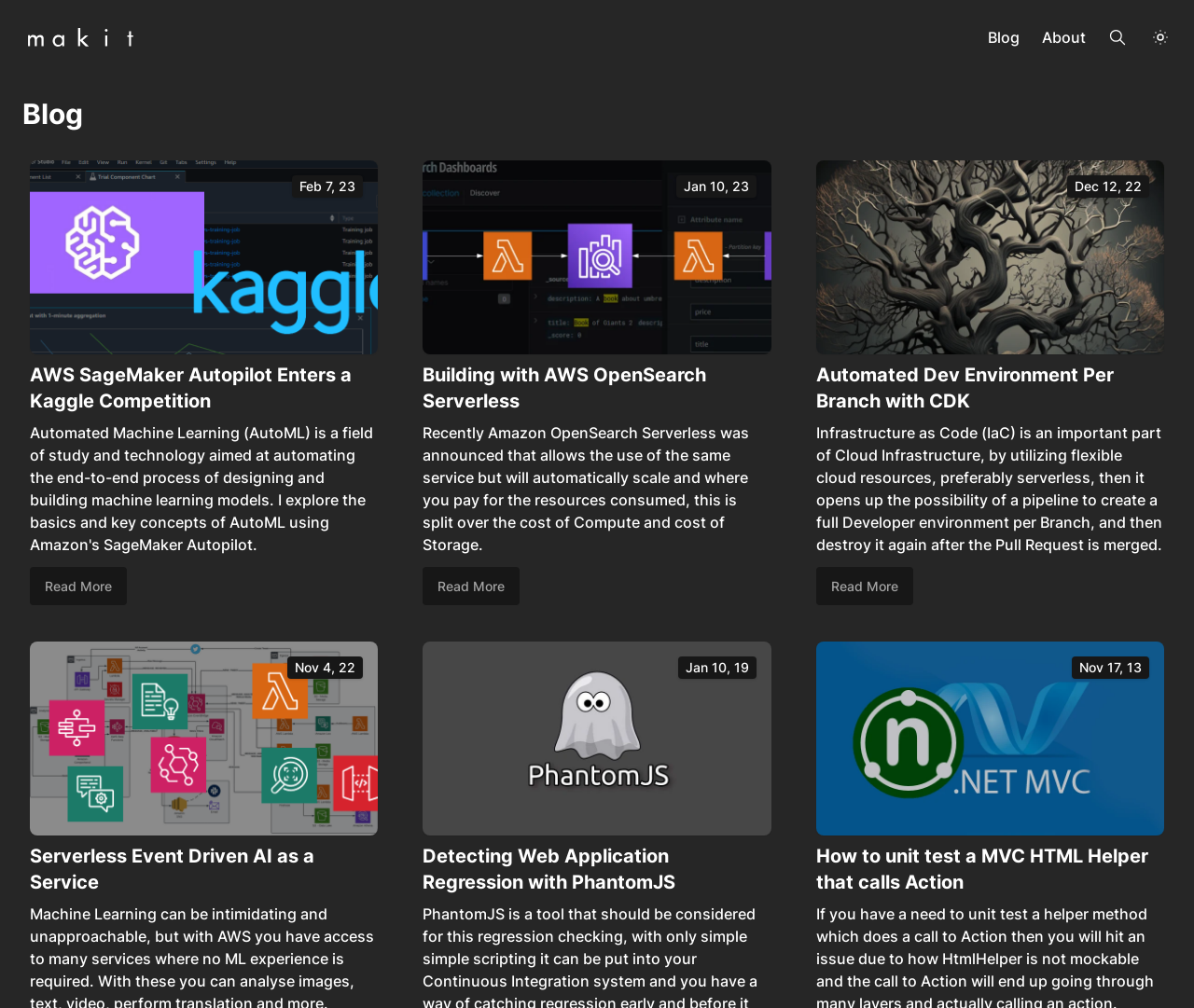Pinpoint the bounding box coordinates of the element you need to click to execute the following instruction: "View blog post Serverless Event Driven AI as a Service". The bounding box should be represented by four float numbers between 0 and 1, in the format [left, top, right, bottom].

[0.025, 0.836, 0.317, 0.888]